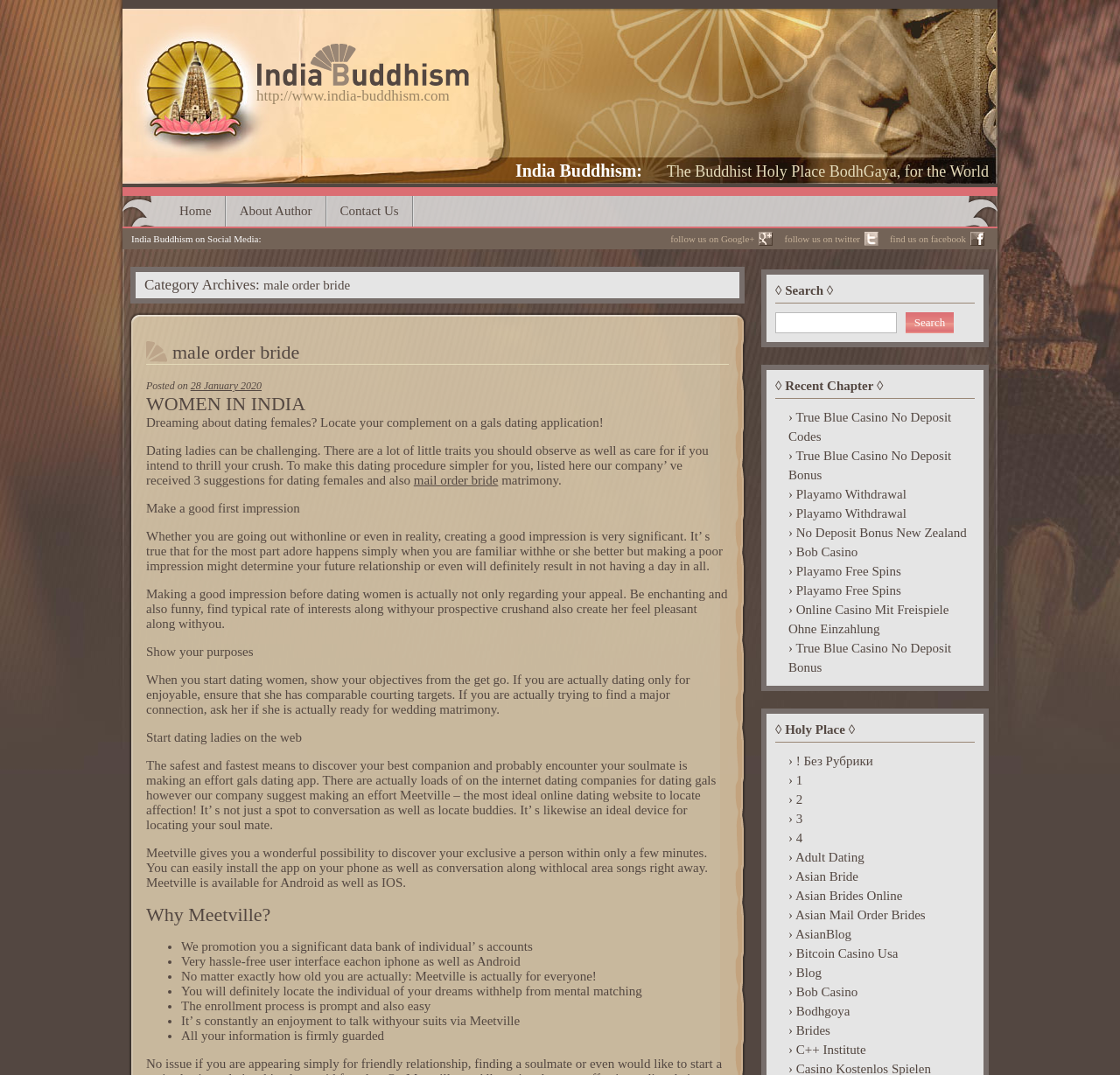Show me the bounding box coordinates of the clickable region to achieve the task as per the instruction: "Click the 'About Author' link".

[0.202, 0.182, 0.292, 0.211]